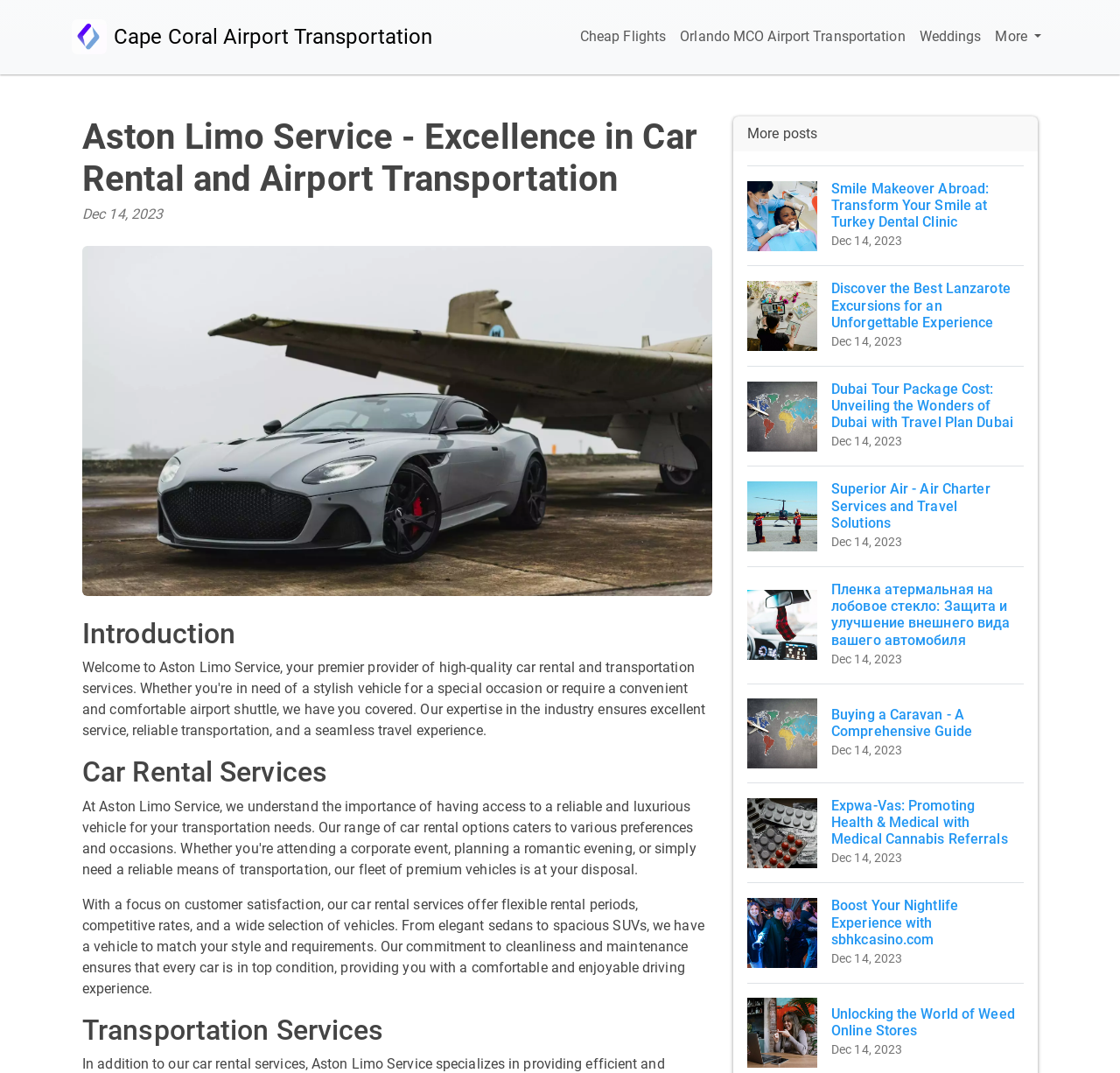What is the focus of the car rental services?
Answer the question using a single word or phrase, according to the image.

customer satisfaction